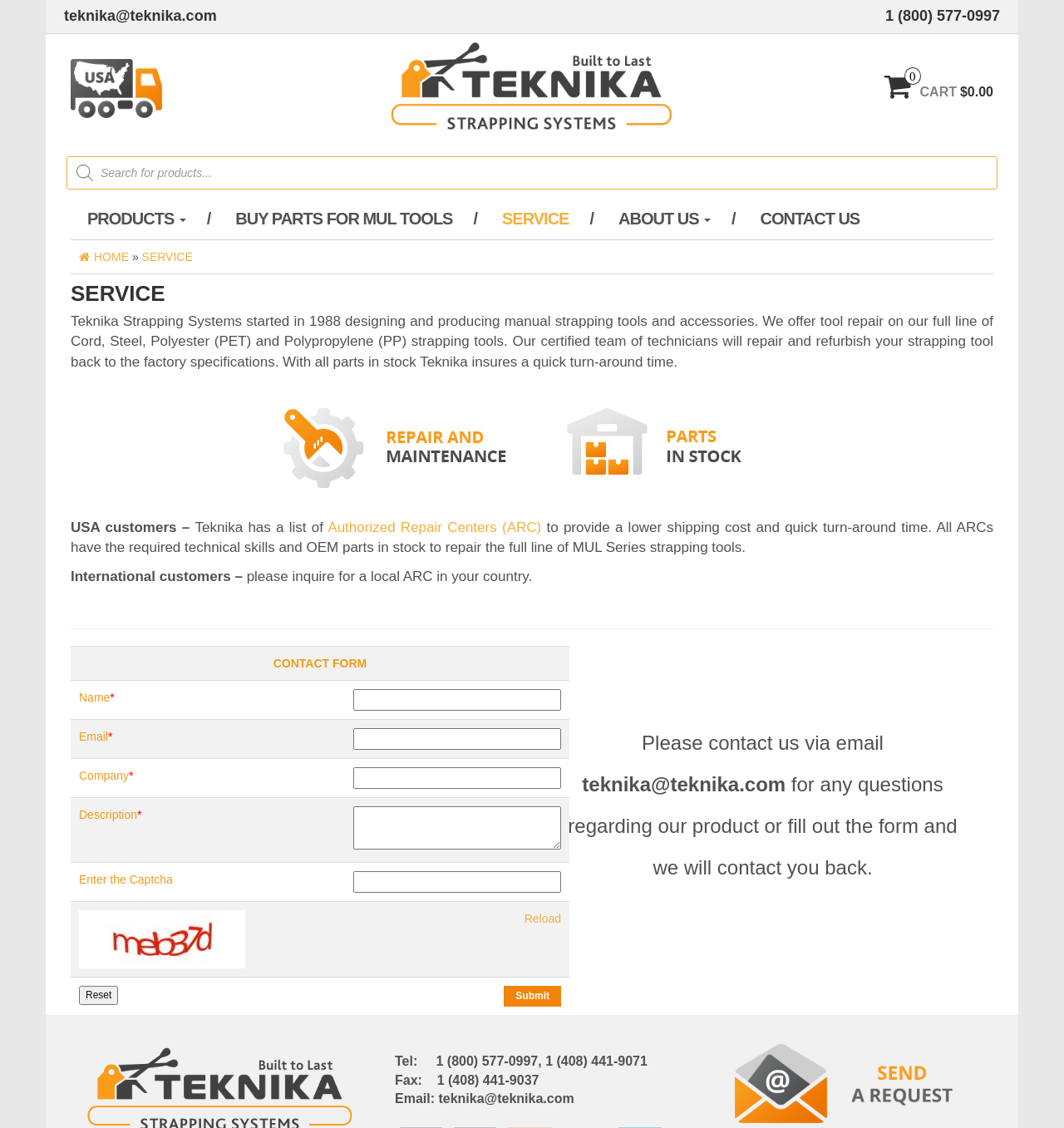Based on the element description: "Buy parts for MUL tools", identify the bounding box coordinates for this UI element. The coordinates must be four float numbers between 0 and 1, listed as [left, top, right, bottom].

[0.217, 0.175, 0.452, 0.212]